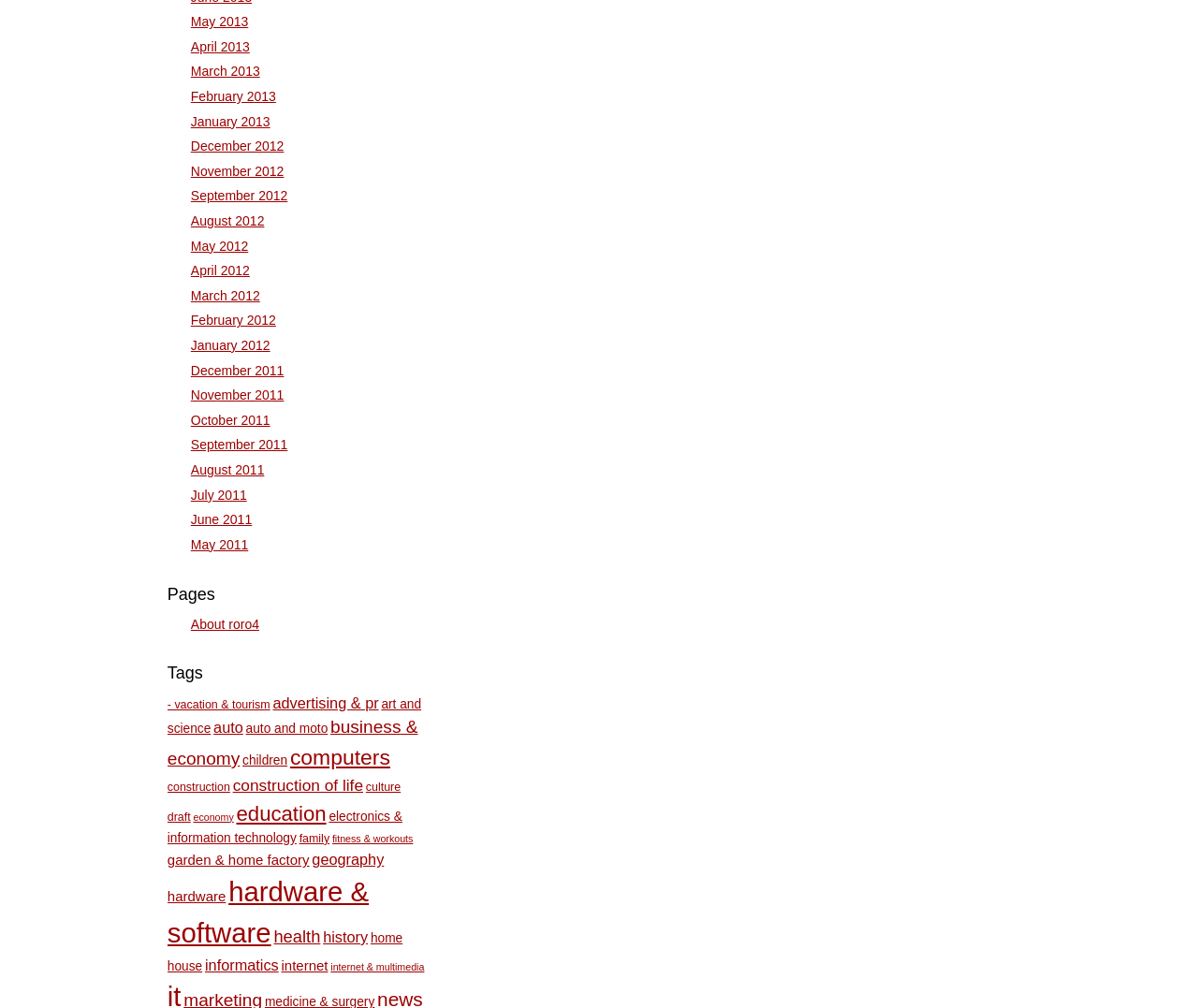Please determine the bounding box coordinates of the section I need to click to accomplish this instruction: "Check internet & multimedia tags".

[0.276, 0.953, 0.354, 0.965]